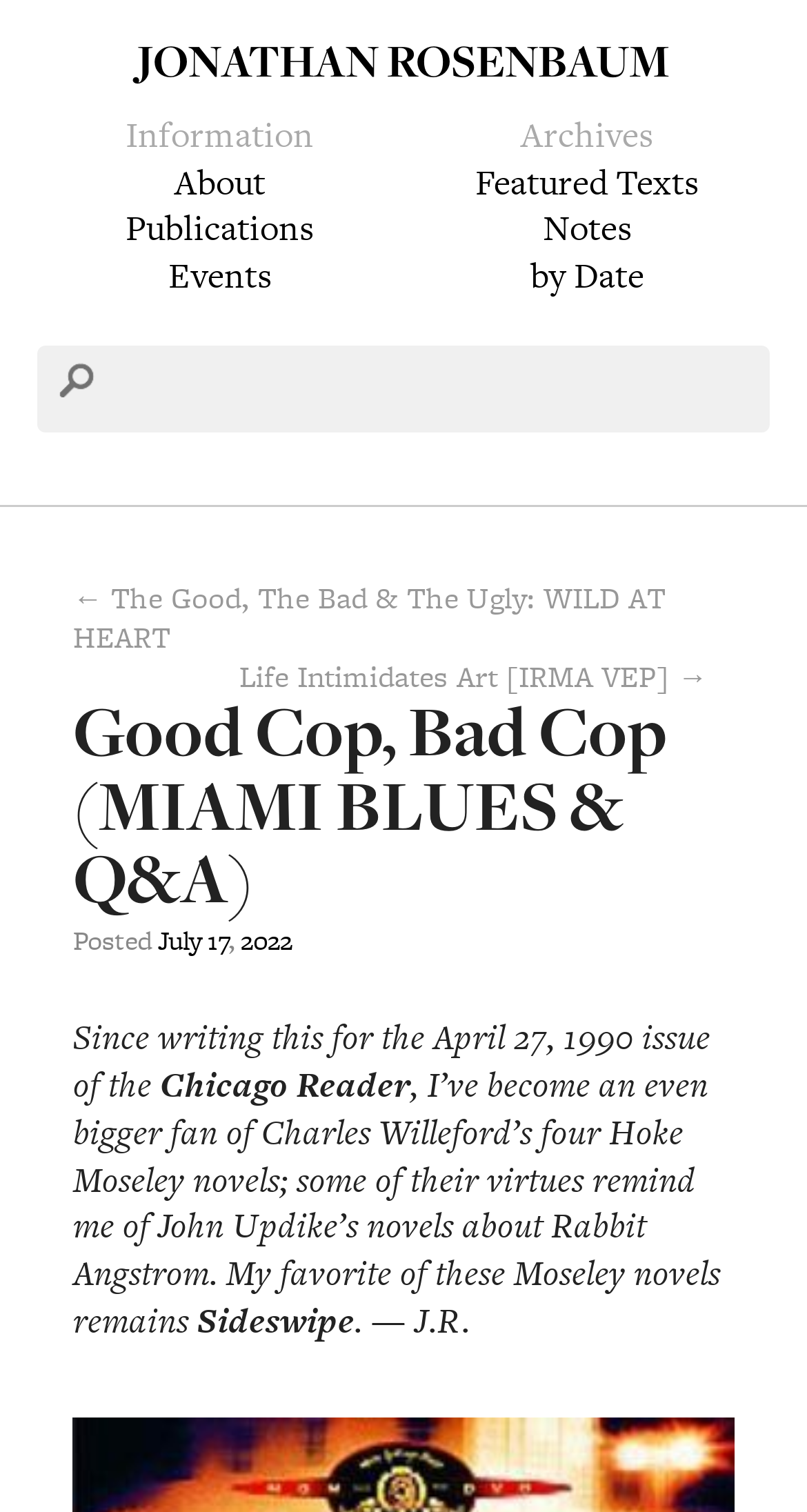Identify the bounding box coordinates of the part that should be clicked to carry out this instruction: "Read about the author".

[0.216, 0.103, 0.329, 0.136]